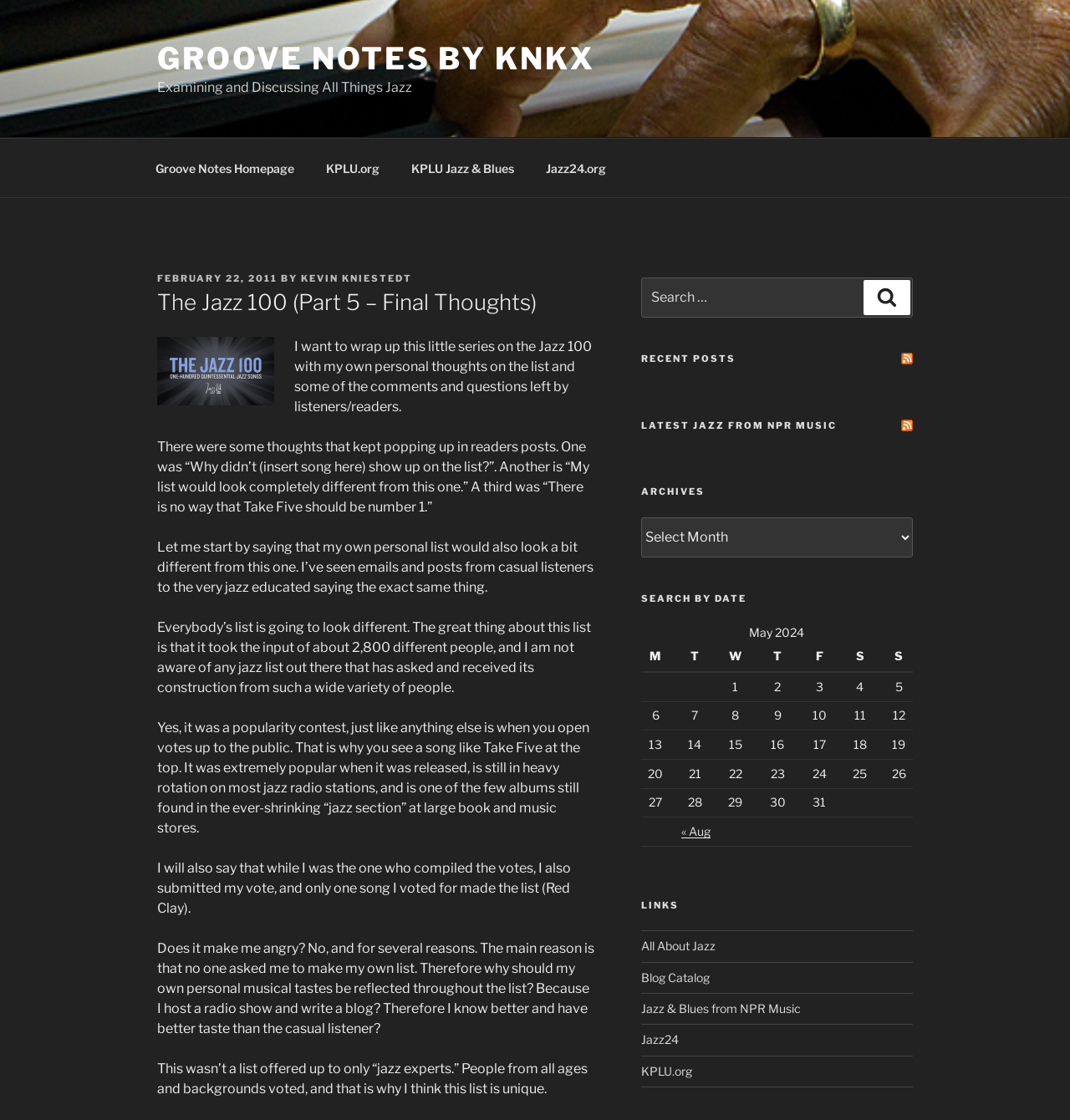How many links are in the top menu?
Based on the image, give a concise answer in the form of a single word or short phrase.

4